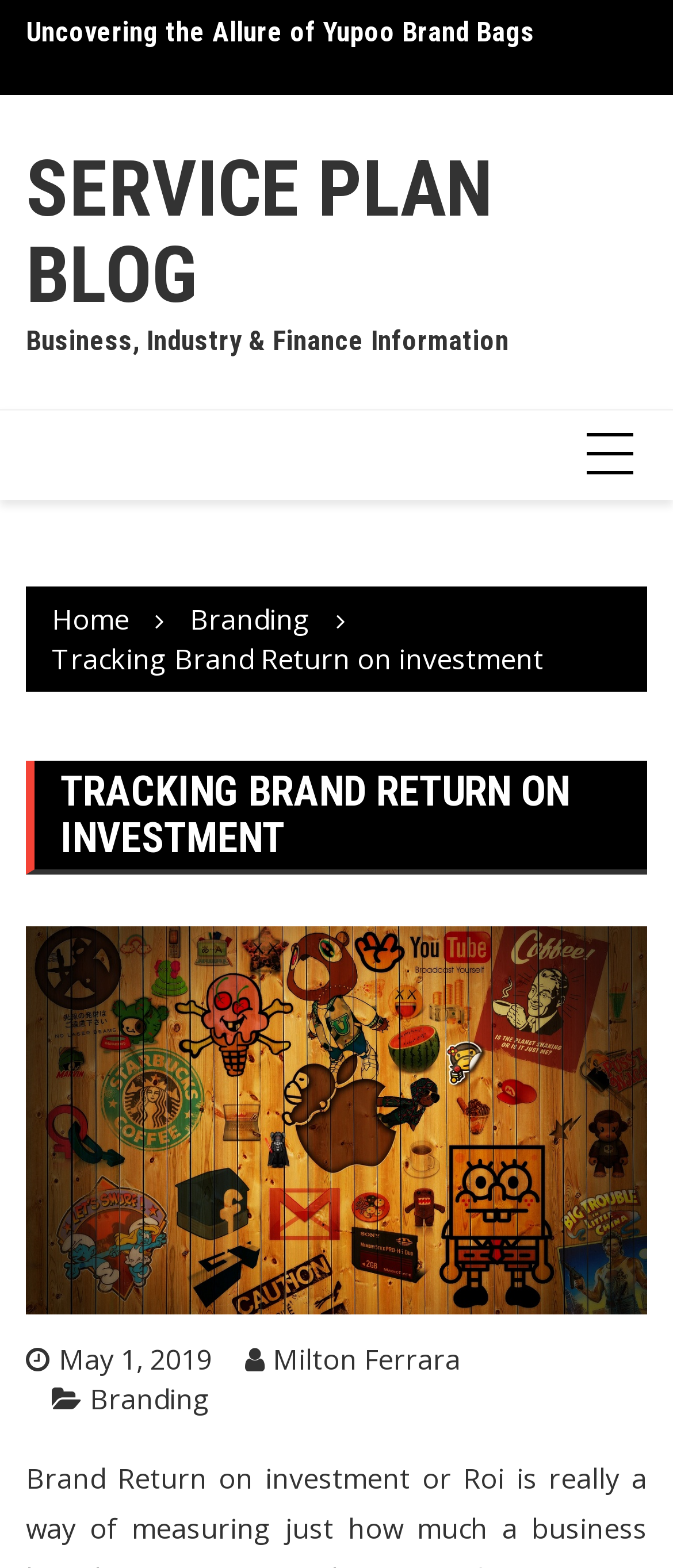Who is the author of the article?
Examine the image and provide an in-depth answer to the question.

I found the author's name by looking at the link 'Milton Ferrara' which is located below the article title, indicating that Milton Ferrara is the author of the article.